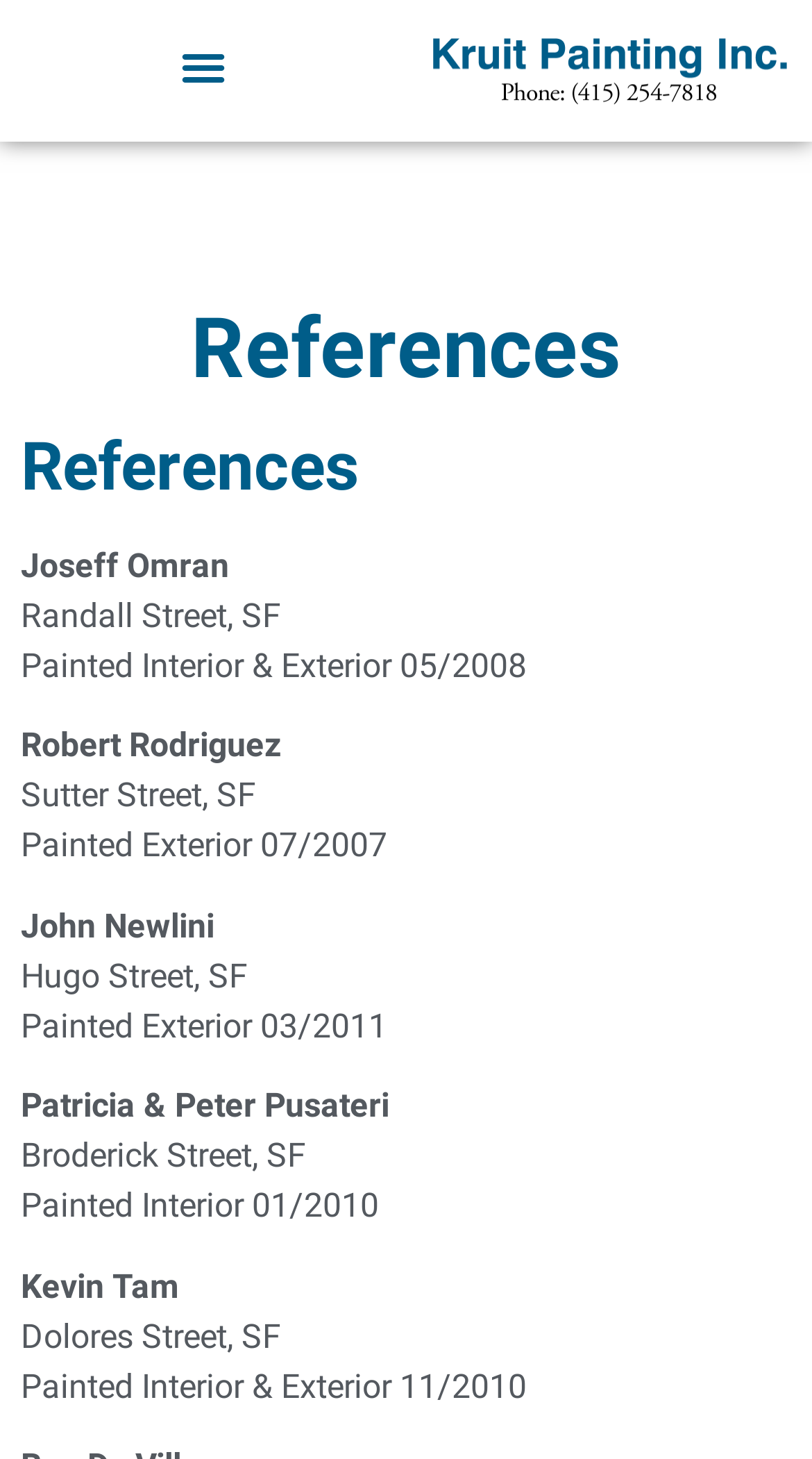Using the details in the image, give a detailed response to the question below:
What is the earliest date of painting work?

I looked for the earliest date mentioned in the StaticText elements. The earliest date is 07/2007, which is mentioned in the element containing the text 'Painted Exterior 07/2007'.